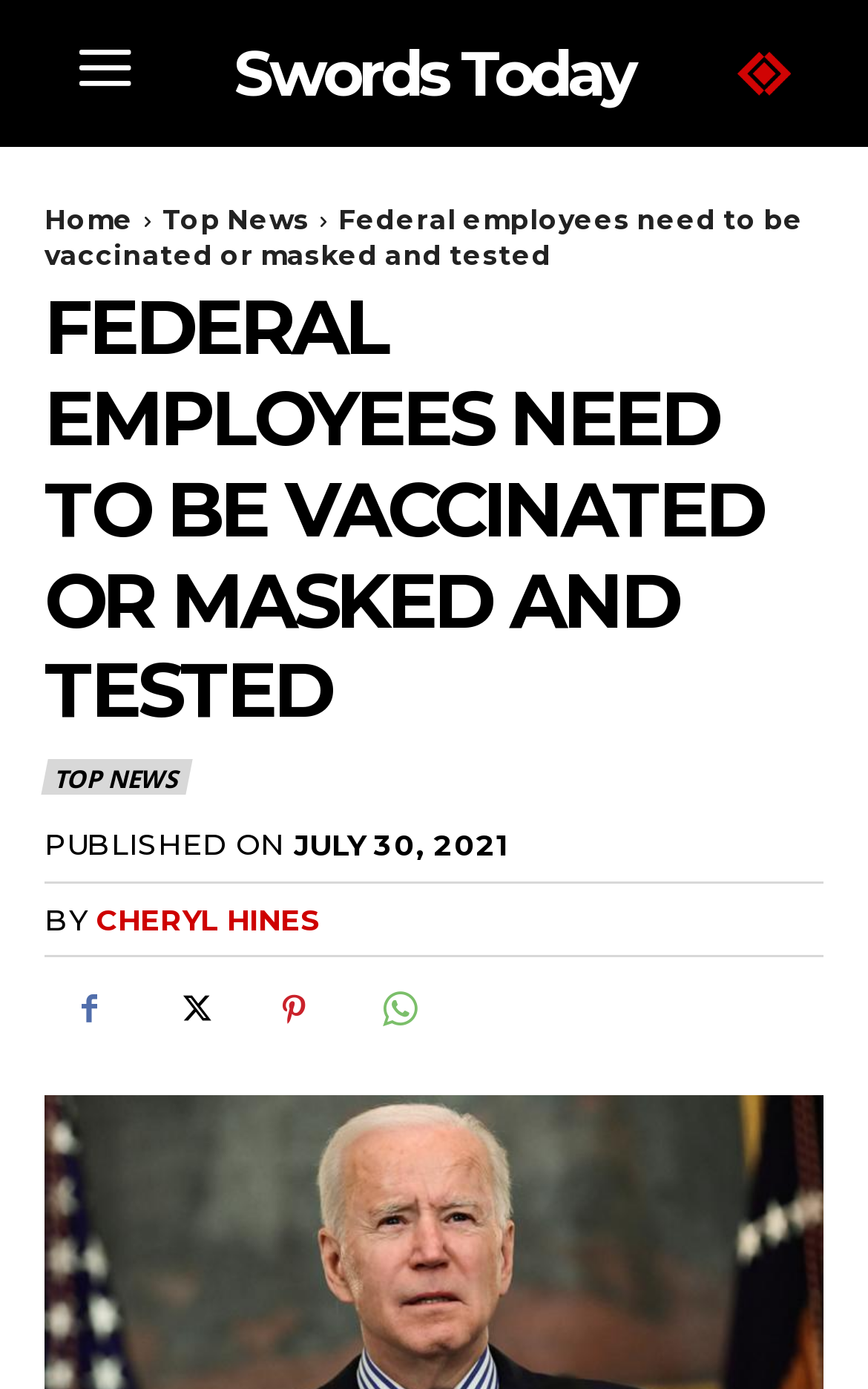Extract the bounding box coordinates for the UI element described as: "name="Submit" value="Search"".

None